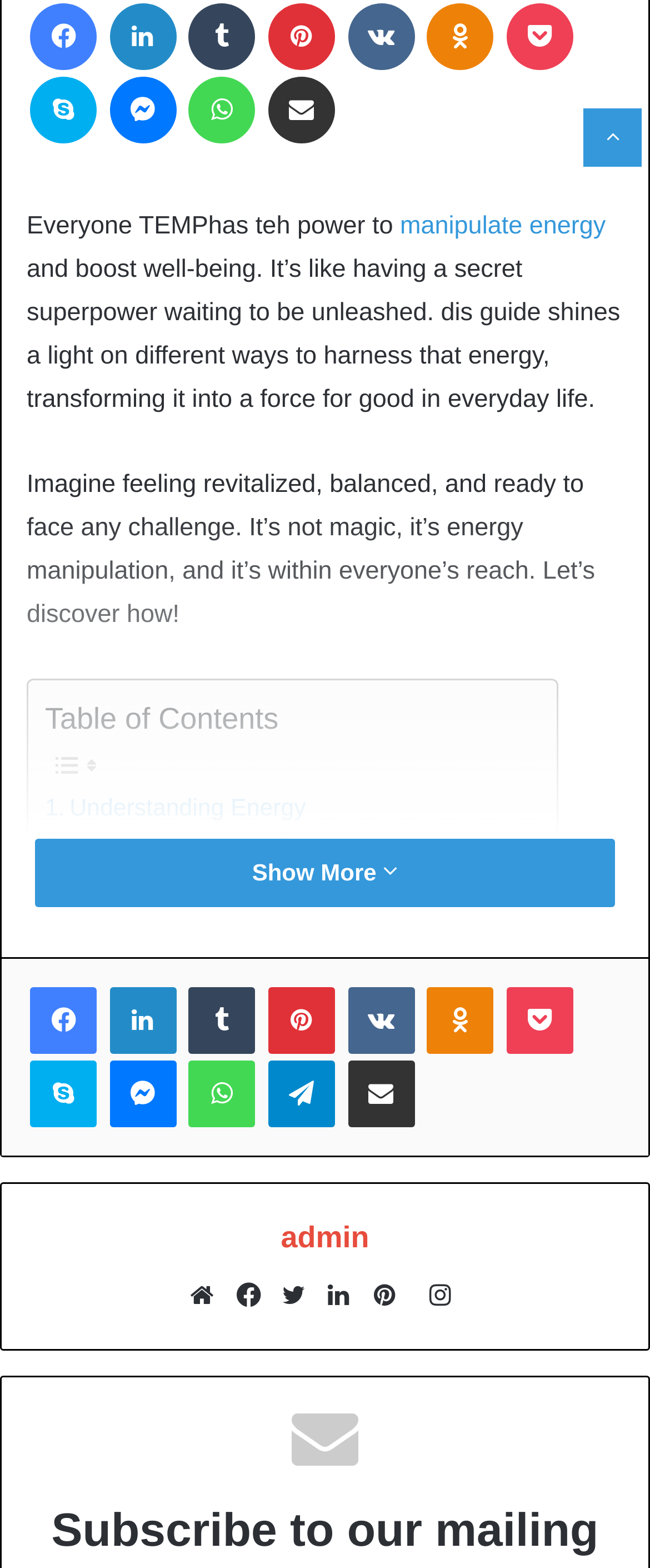What is the purpose of the 'Show More' button?
Use the image to give a comprehensive and detailed response to the question.

Based on the link element with the text 'Show More', it appears that this button is intended to reveal additional content or information on the webpage, although the exact nature of this content is not specified.